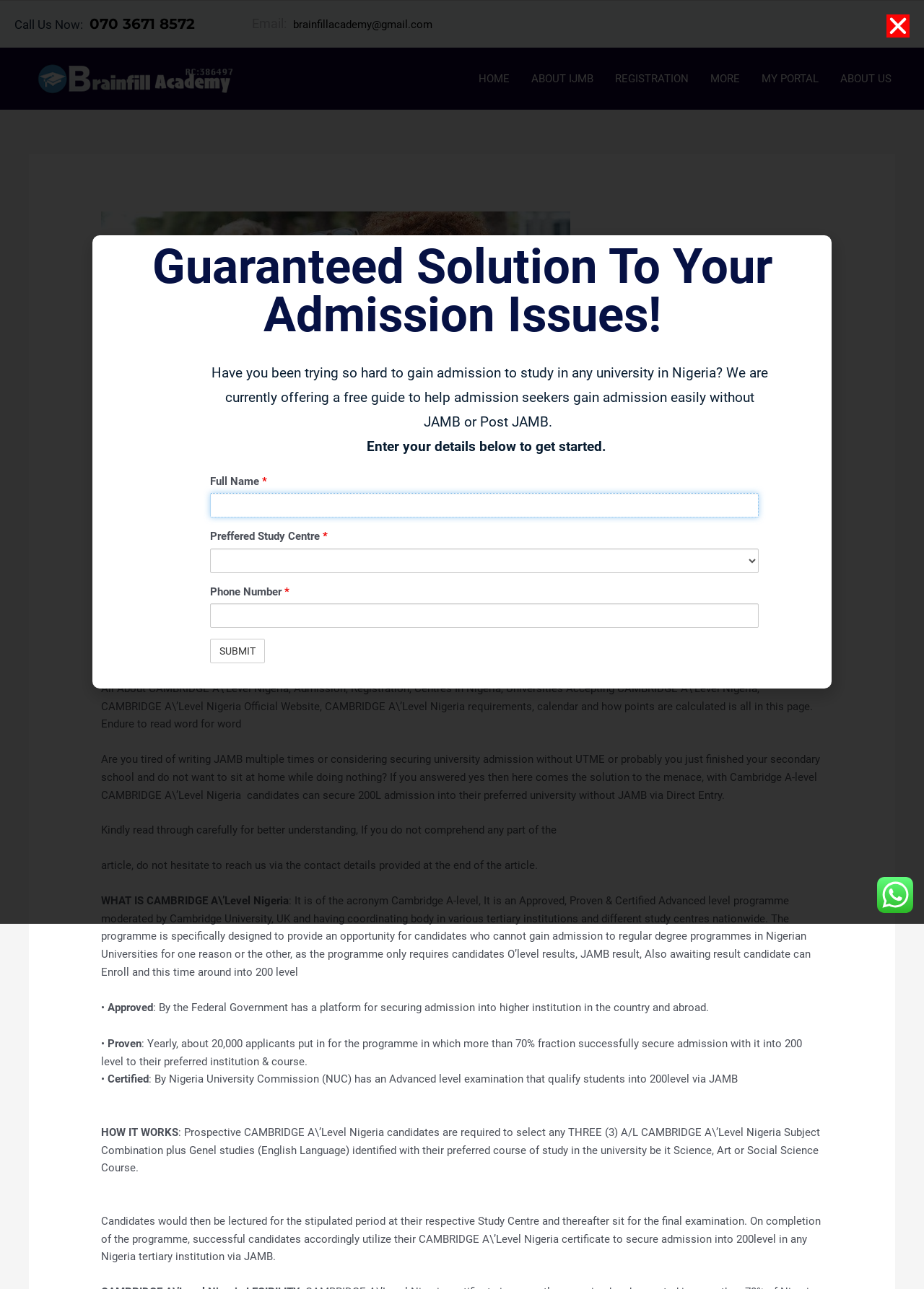Determine the bounding box coordinates of the clickable region to carry out the instruction: "Submit the form".

[0.227, 0.496, 0.287, 0.515]